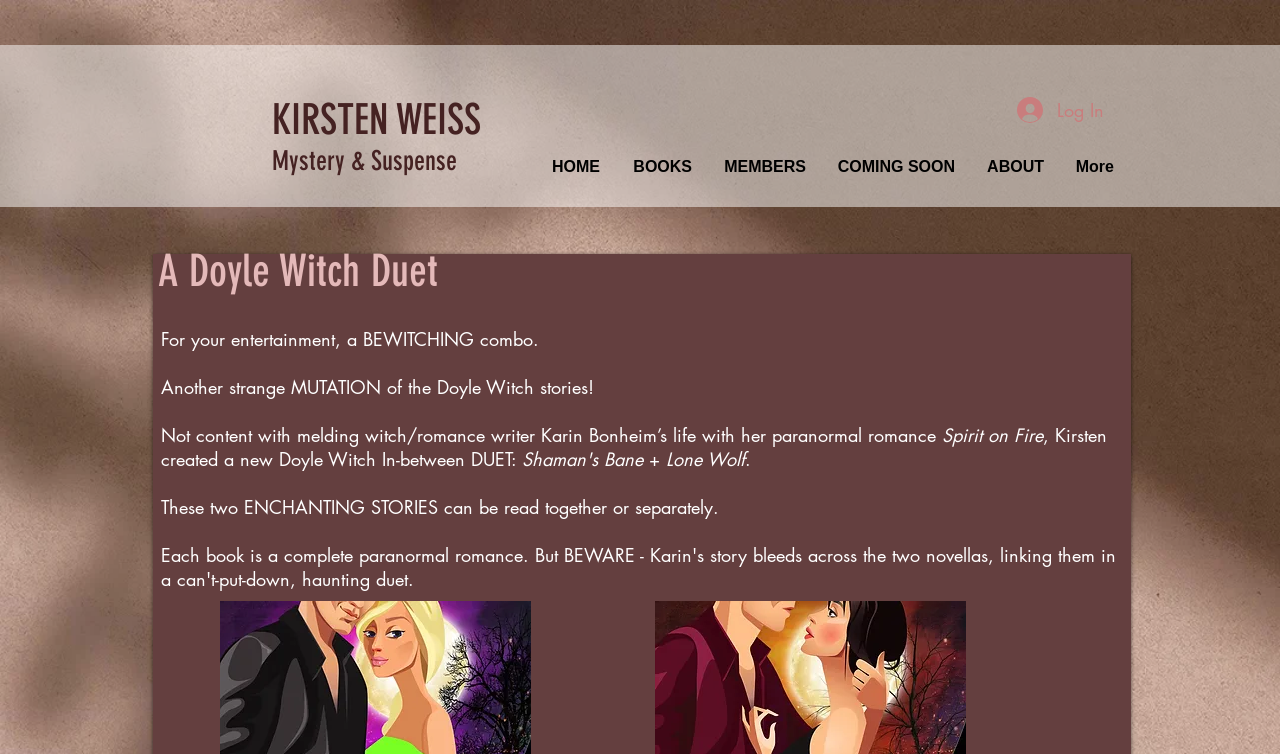What is the author's name?
Examine the image and give a concise answer in one word or a short phrase.

Kirsten Weiss